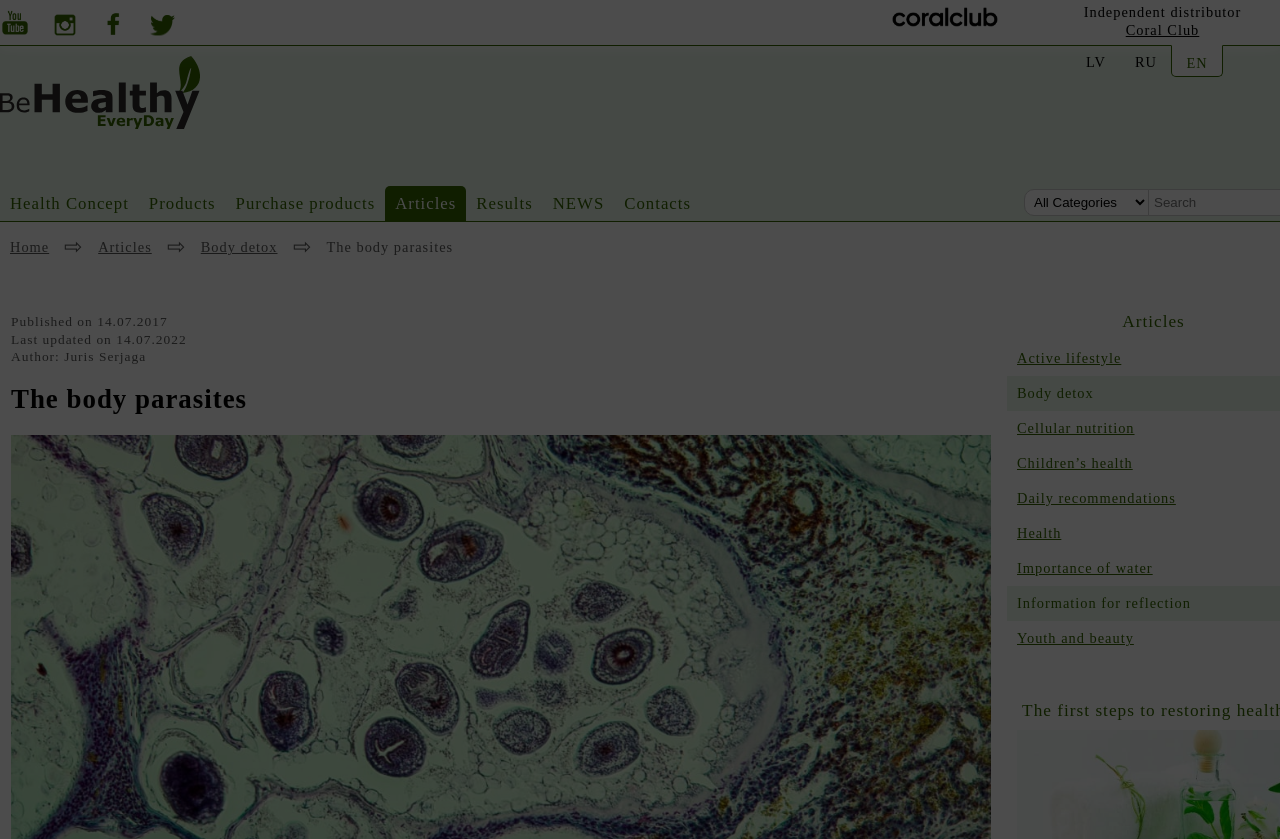Please determine the bounding box coordinates of the element's region to click in order to carry out the following instruction: "Visit Coral Club website". The coordinates should be four float numbers between 0 and 1, i.e., [left, top, right, bottom].

[0.879, 0.026, 0.937, 0.045]